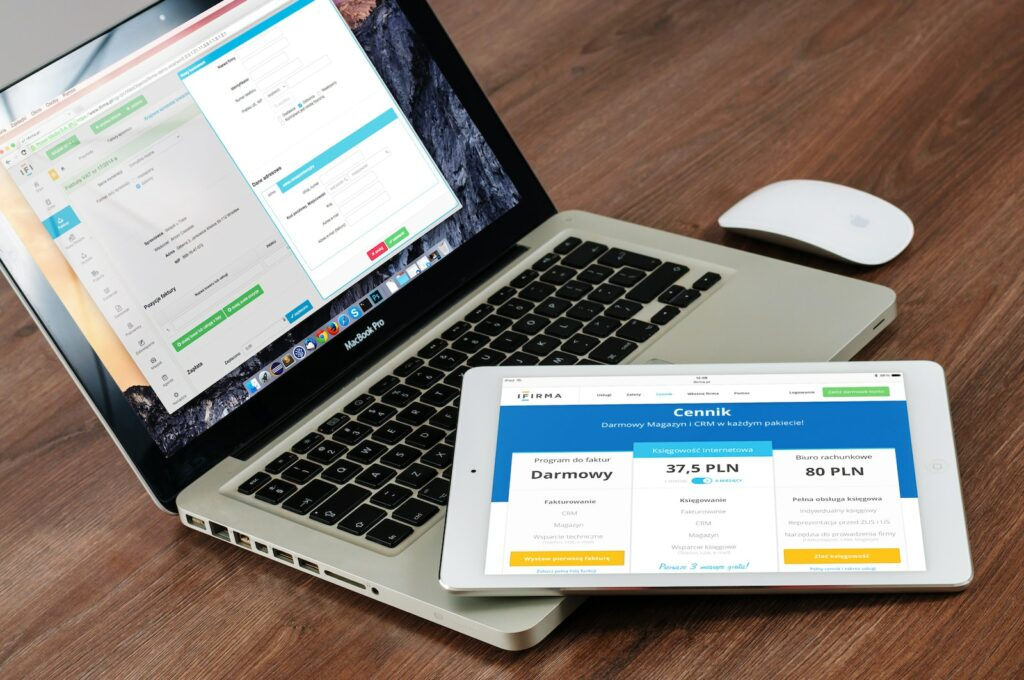What is displayed on the MacBook Pro?
Answer the question based on the image using a single word or a brief phrase.

Application interface